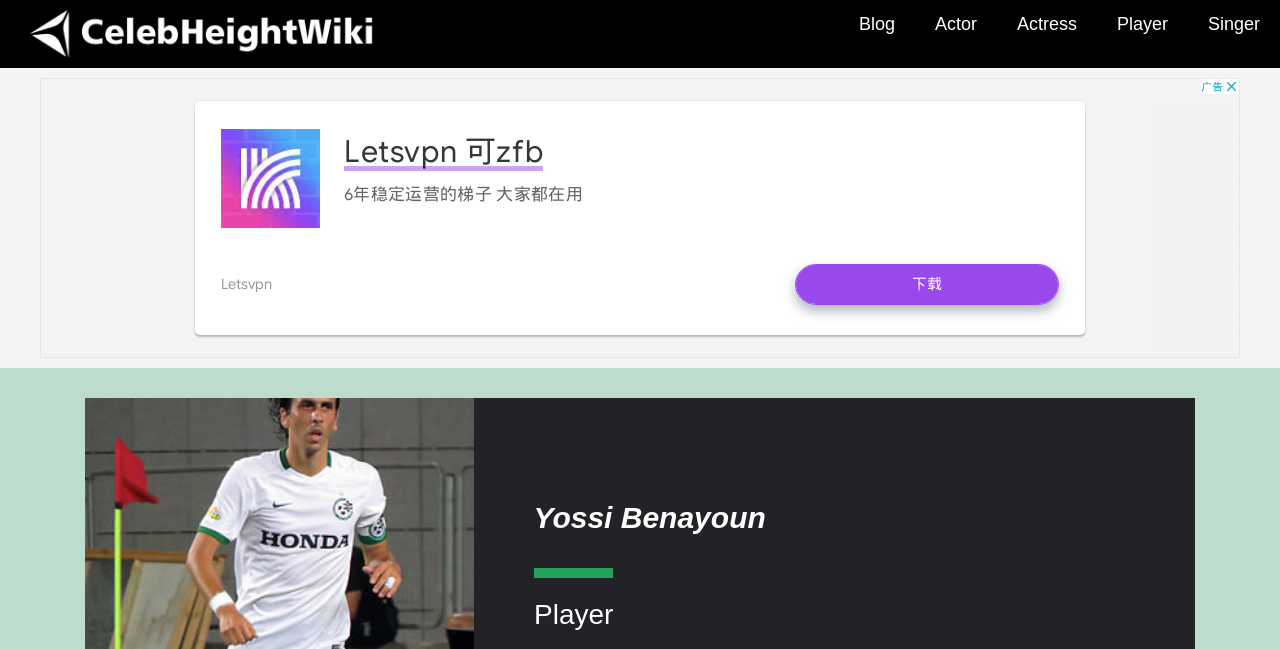Determine the main heading of the webpage and generate its text.

Yossi Benayoun height - How tall is Yossi Benayoun?